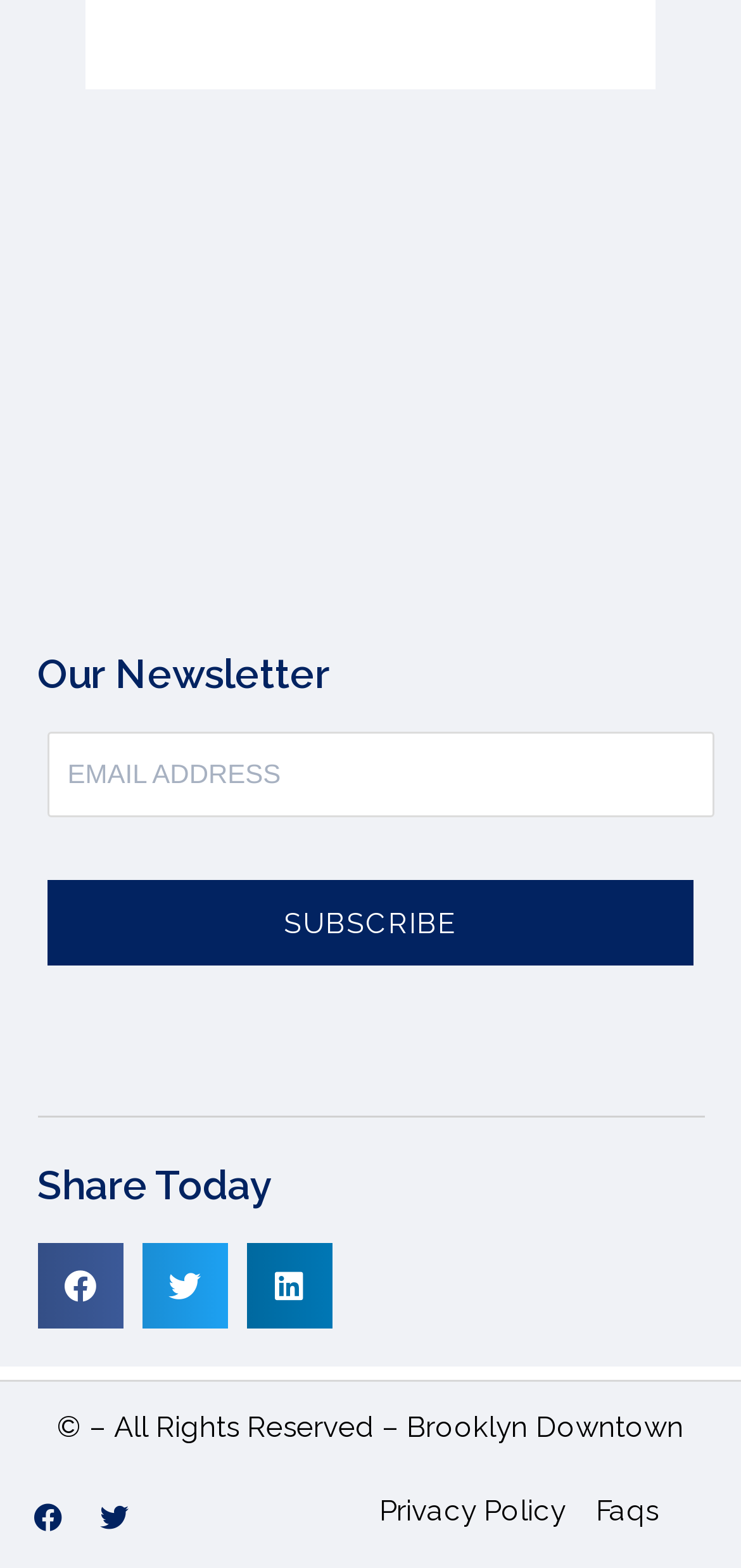Provide a single word or phrase to answer the given question: 
What is the heading above the contact form?

Our Newsletter